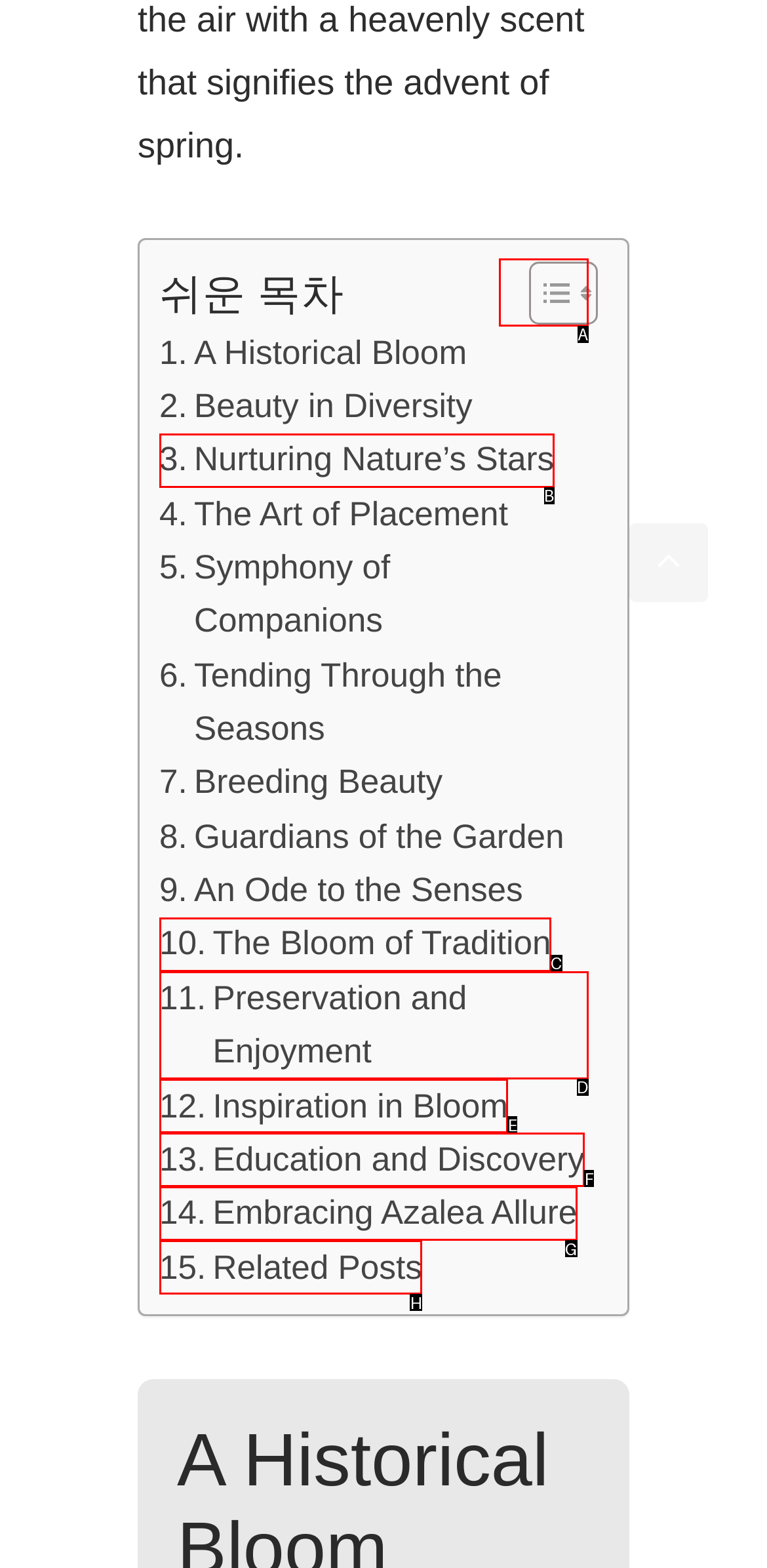Identify the letter of the UI element you should interact with to perform the task: Toggle table of content
Reply with the appropriate letter of the option.

A